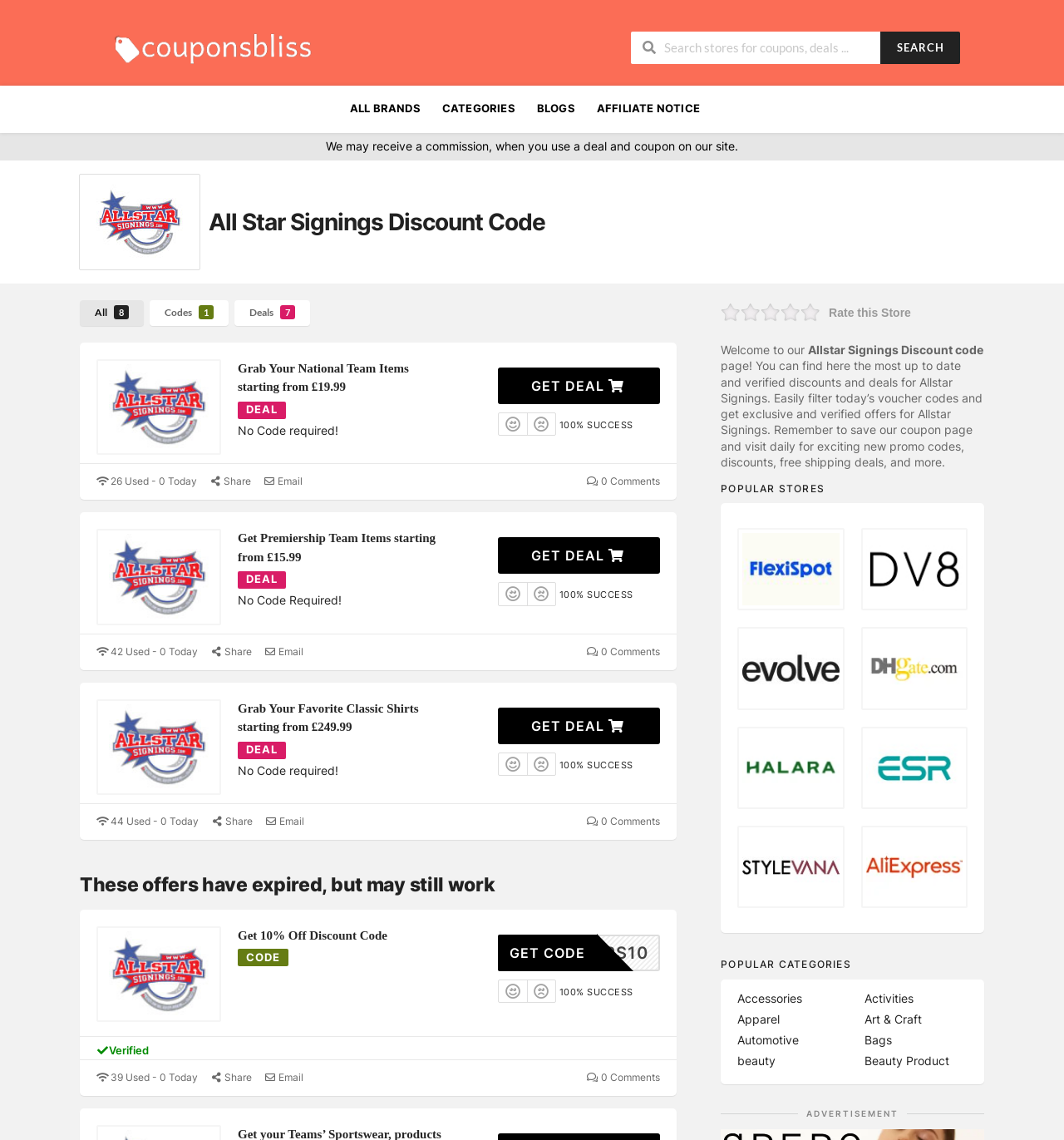Provide the bounding box coordinates of the section that needs to be clicked to accomplish the following instruction: "Share the deal on Premiership Team Items."

[0.197, 0.417, 0.236, 0.428]